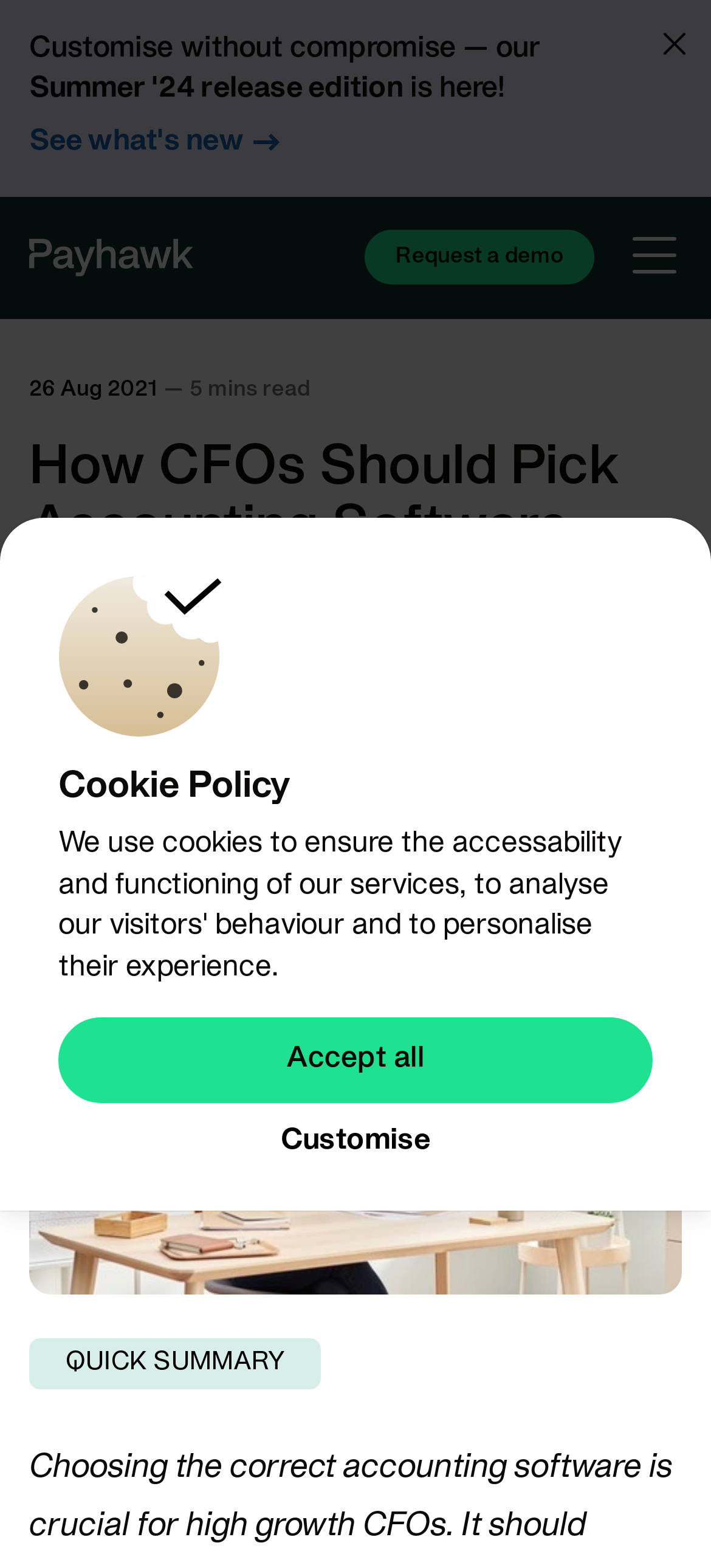Could you indicate the bounding box coordinates of the region to click in order to complete this instruction: "Click the 'Menu' button".

[0.877, 0.147, 0.959, 0.182]